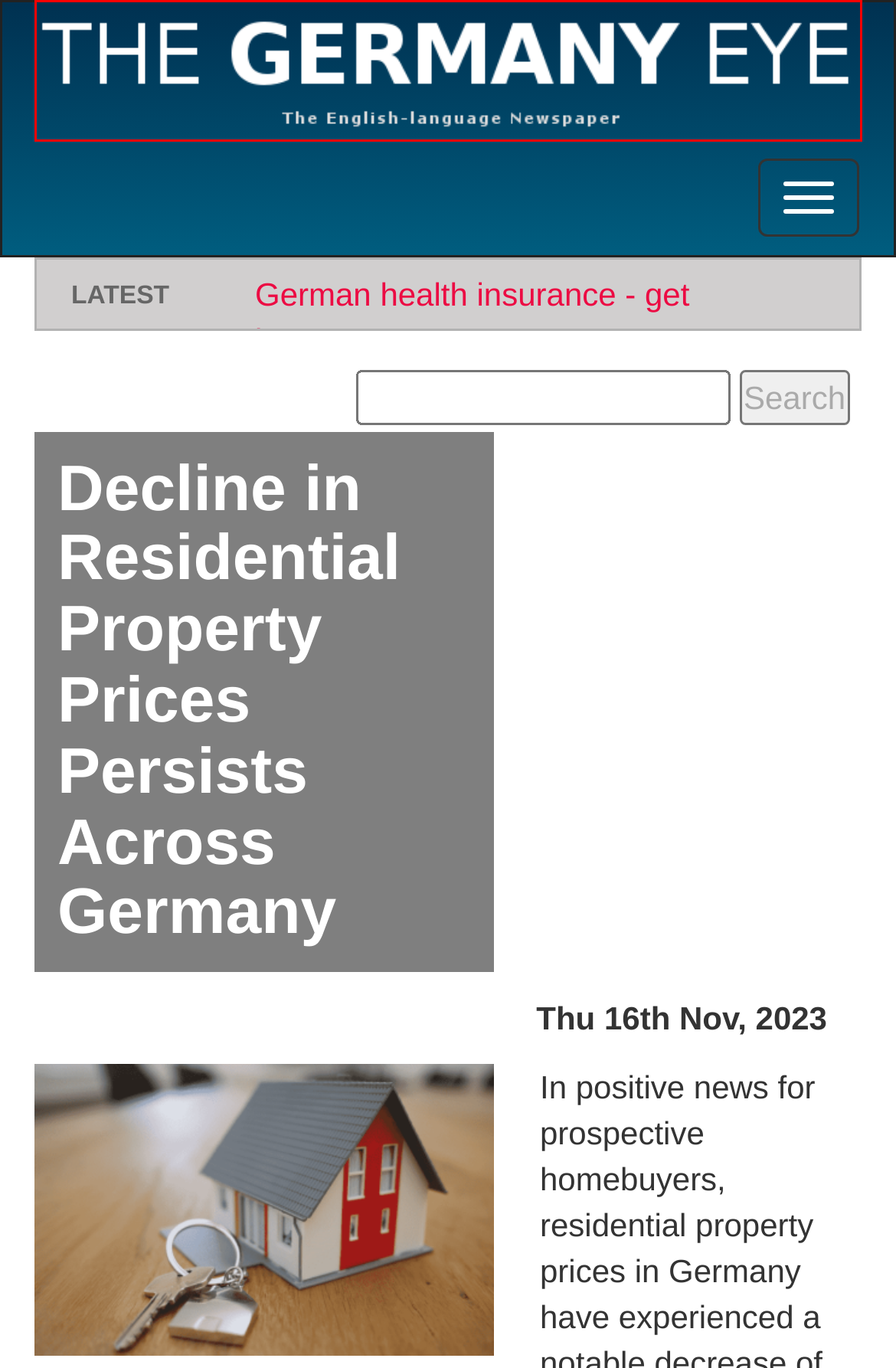You are looking at a webpage screenshot with a red bounding box around an element. Pick the description that best matches the new webpage after interacting with the element in the red bounding box. The possible descriptions are:
A. mRNA Vaccine Technology Offers Hope for Improved Survival Rates
B. Flood Chaos Disrupts Train Services in Munich
C. Increase in Passenger Traffic at Frankfurt Airport
D. In 2023, We Became Lost in Neverland  on Climate Change
E. Post Corona Blues
F. Understanding the Implications of the Ticket Tax Increase
G. Journey Journals: Exploring the World's Wonders
H. Germany News, Health Insurance, Engineering Jobs

H